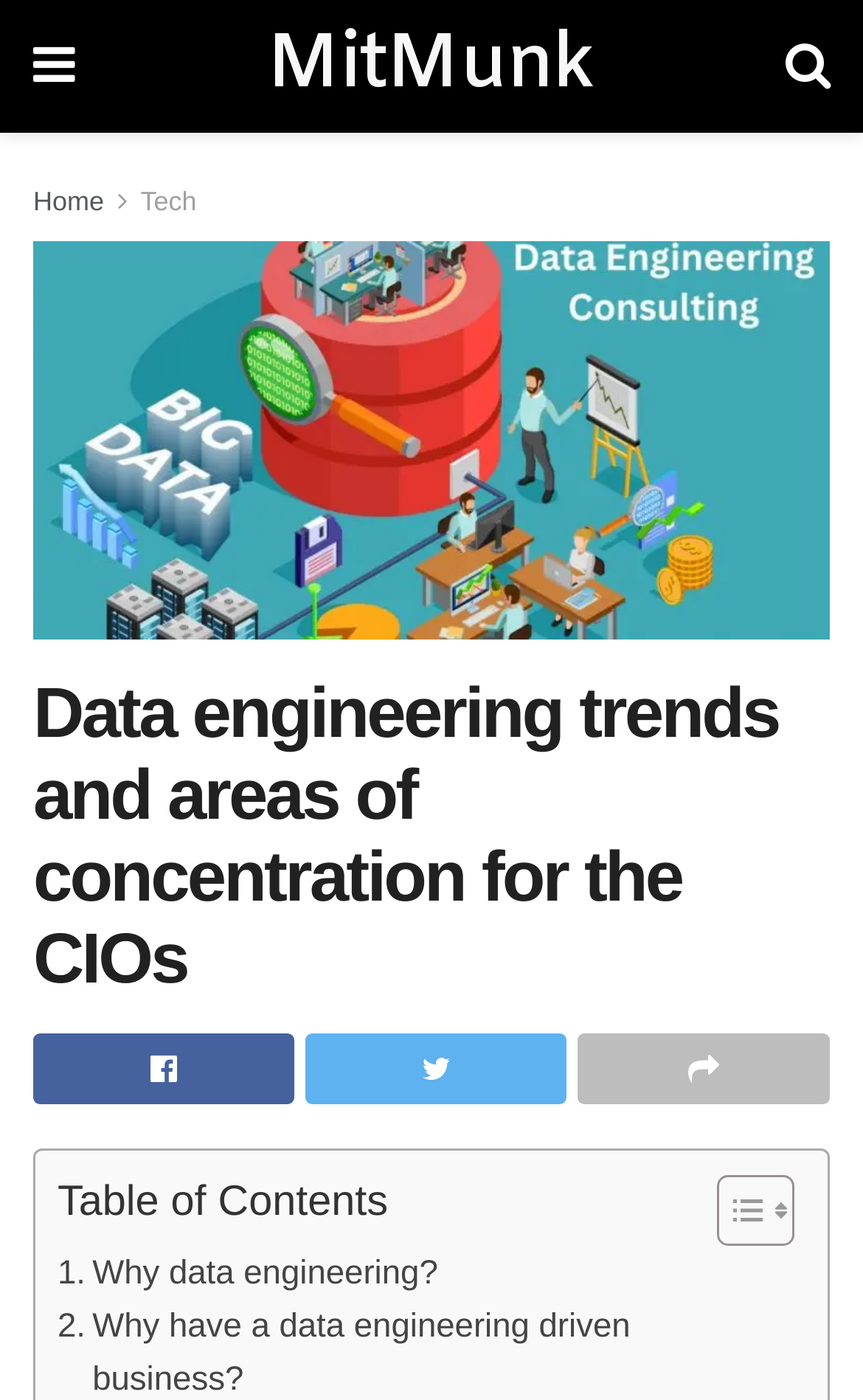How many links are there in the top navigation bar?
Please answer using one word or phrase, based on the screenshot.

4